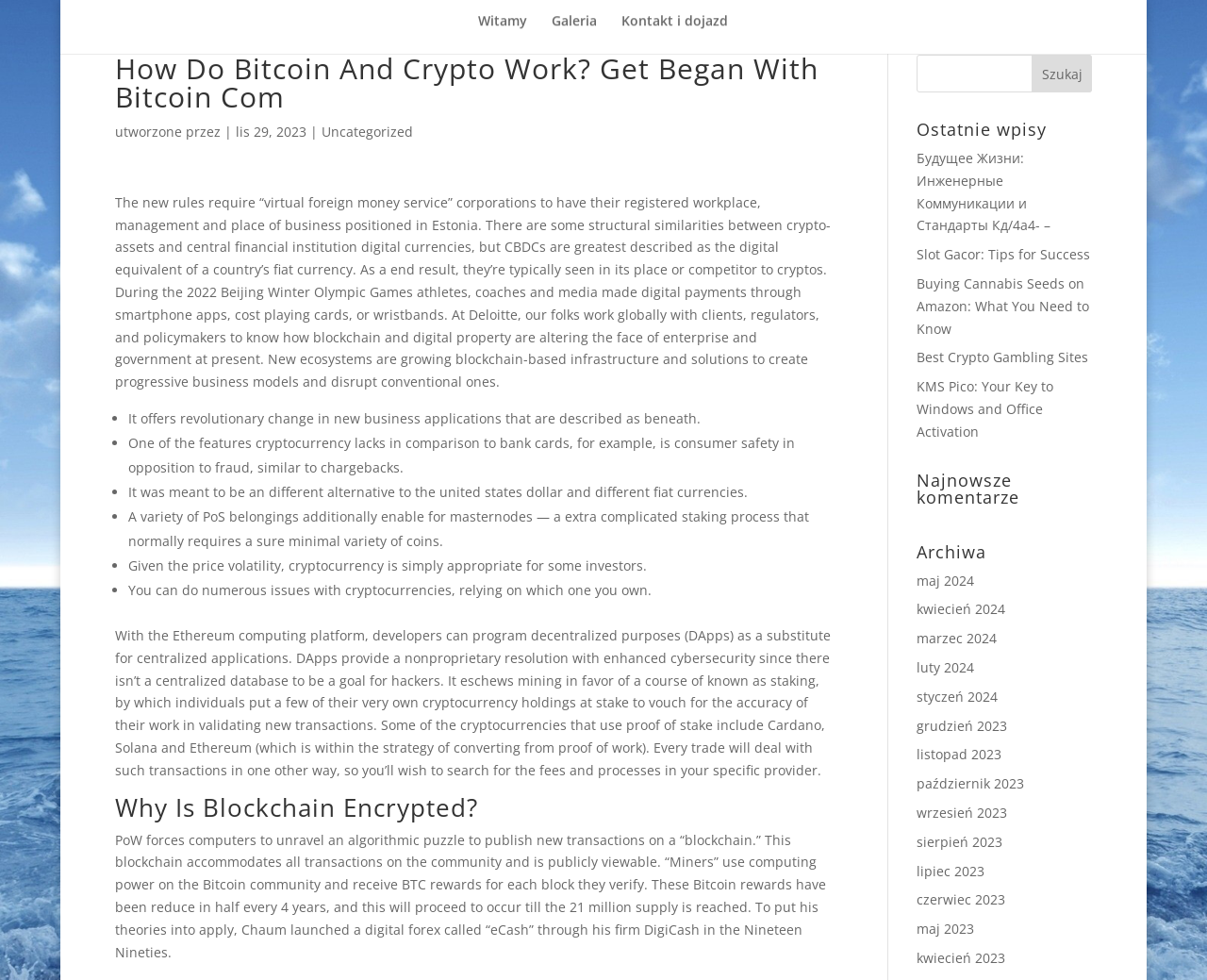What is the difference between CBDCs and cryptos?
Refer to the screenshot and respond with a concise word or phrase.

CBDCs are digital equivalent of fiat currency